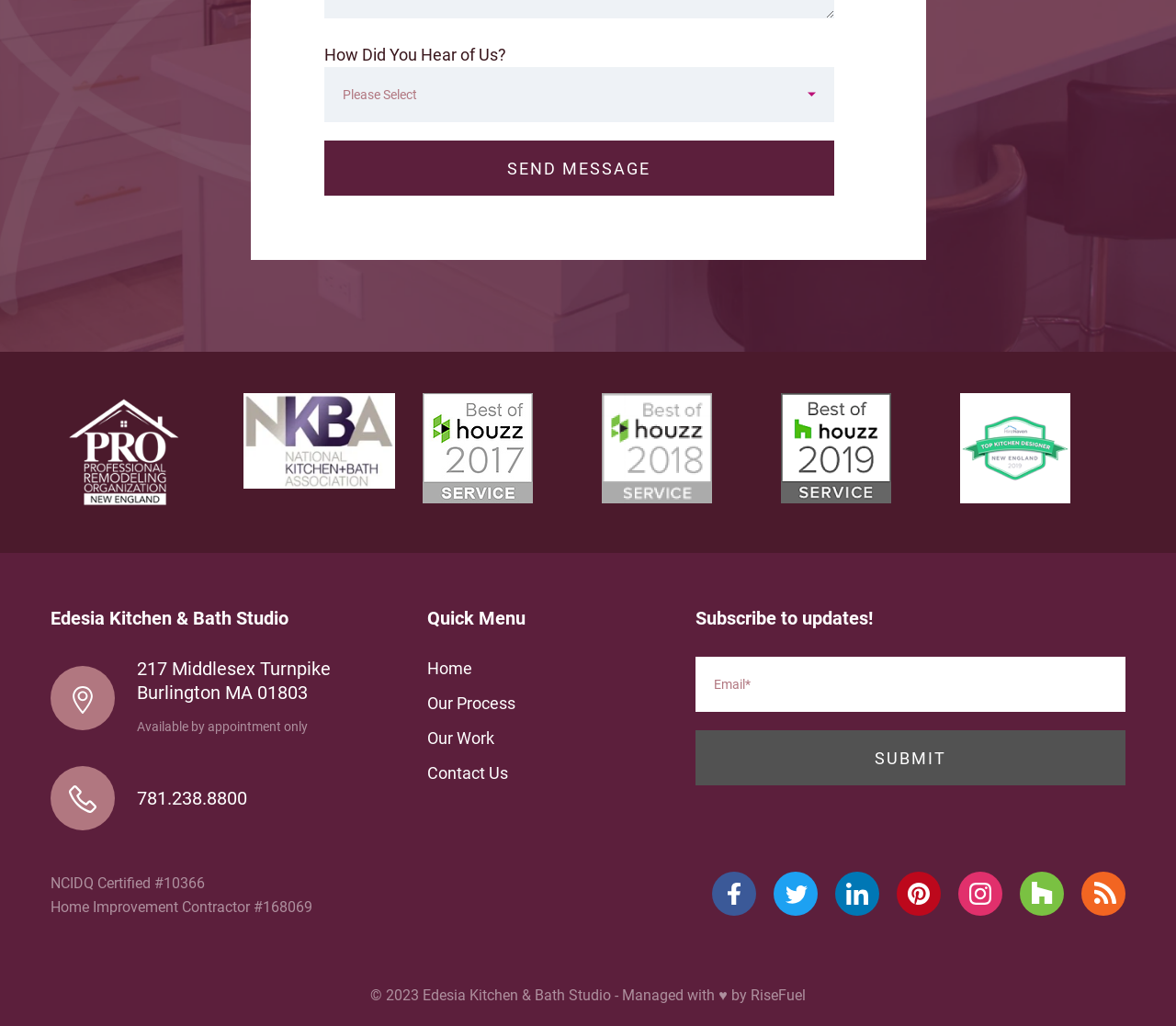Provide the bounding box coordinates in the format (top-left x, top-left y, bottom-right x, bottom-right y). All values are floating point numbers between 0 and 1. Determine the bounding box coordinate of the UI element described as: alt="best of houzz"

[0.359, 0.383, 0.488, 0.491]